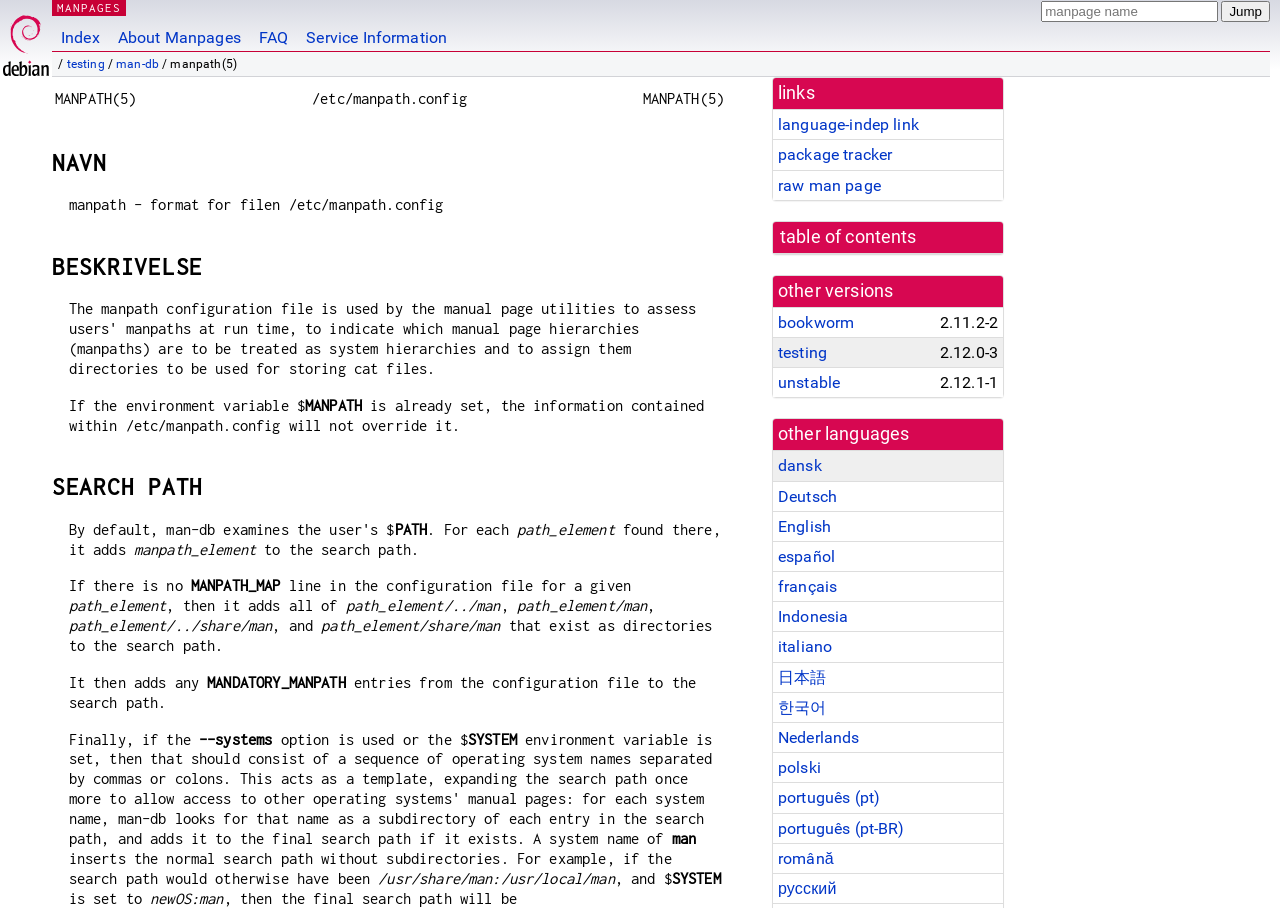For the given element description Leak Repair, determine the bounding box coordinates of the UI element. The coordinates should follow the format (top-left x, top-left y, bottom-right x, bottom-right y) and be within the range of 0 to 1.

None